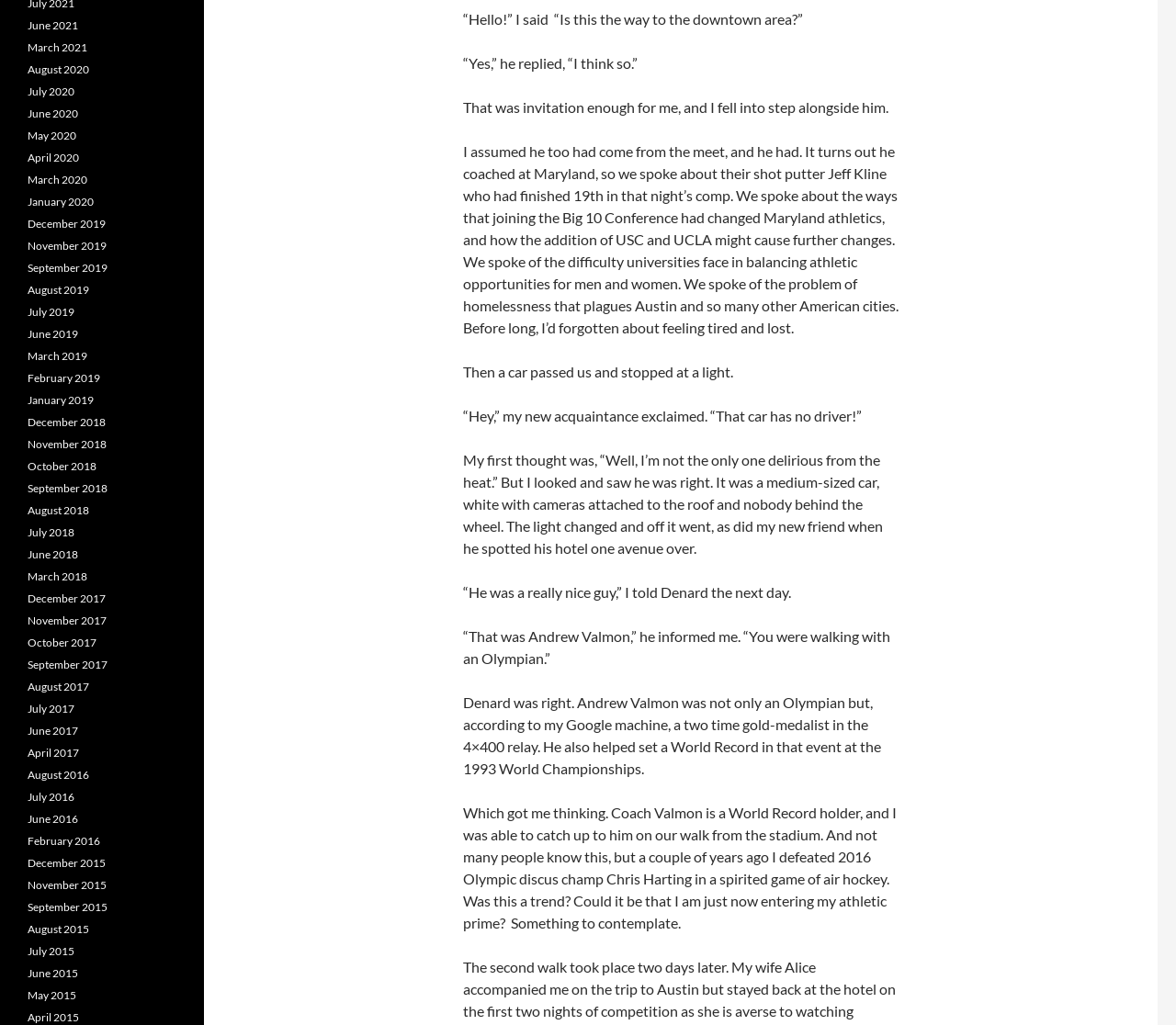Identify the bounding box coordinates of the element to click to follow this instruction: 'Click on June 2021'. Ensure the coordinates are four float values between 0 and 1, provided as [left, top, right, bottom].

[0.023, 0.018, 0.066, 0.031]